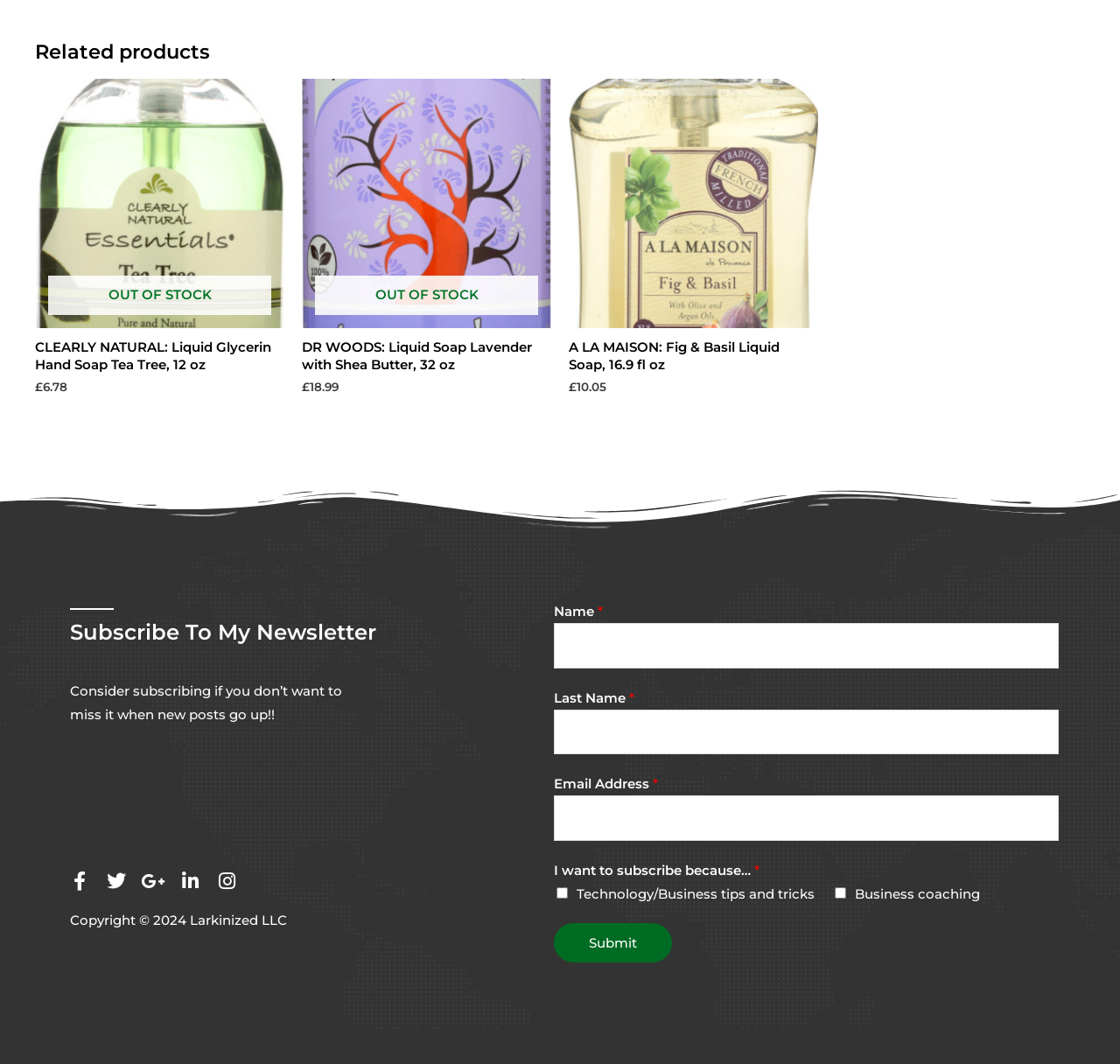Please determine the bounding box coordinates, formatted as (top-left x, top-left y, bottom-right x, bottom-right y), with all values as floating point numbers between 0 and 1. Identify the bounding box of the region described as: parent_node: Name * name="wpforms[fields][0]"

[0.495, 0.586, 0.945, 0.628]